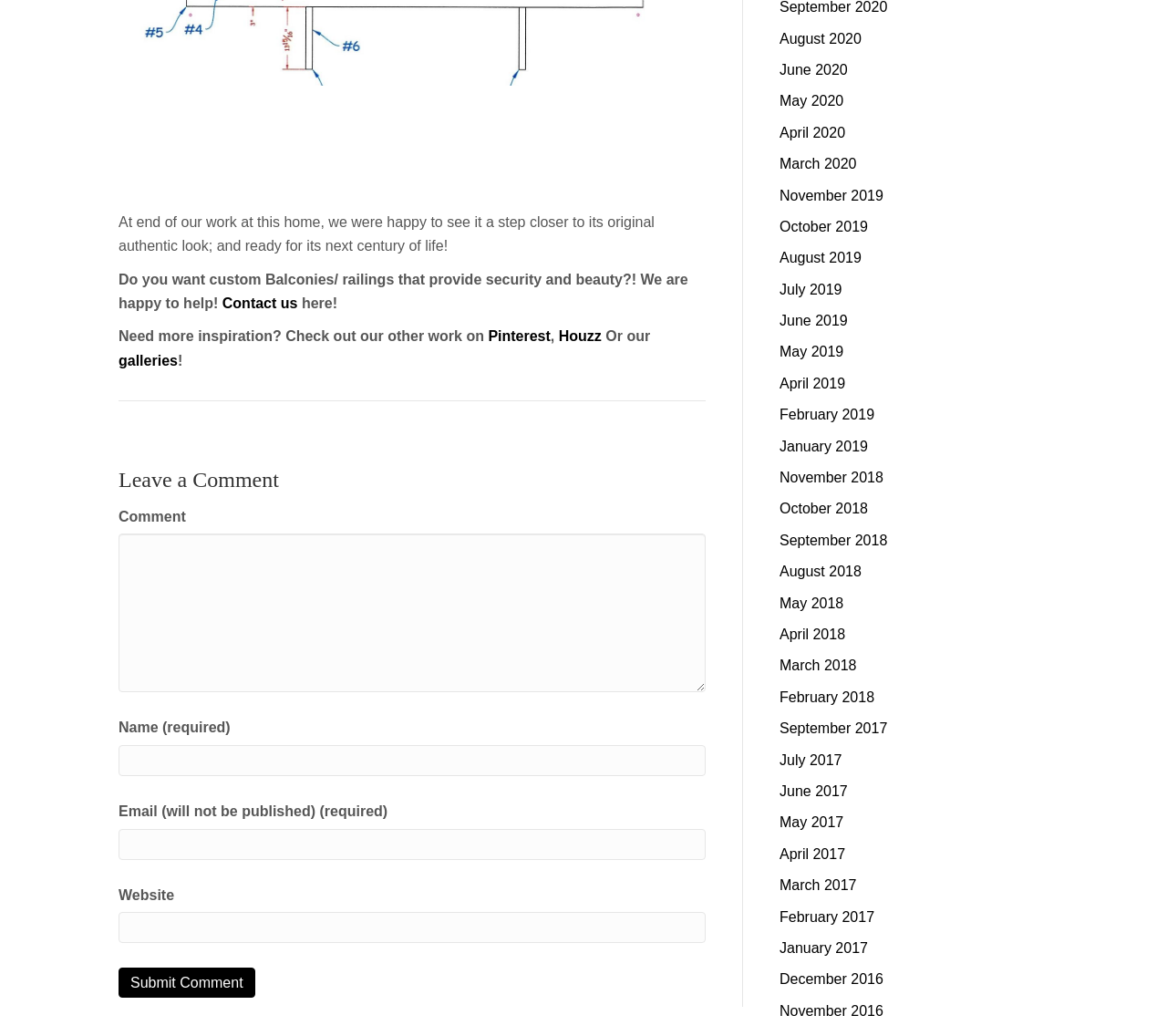Answer the question using only a single word or phrase: 
How many months are listed in the archive section?

36